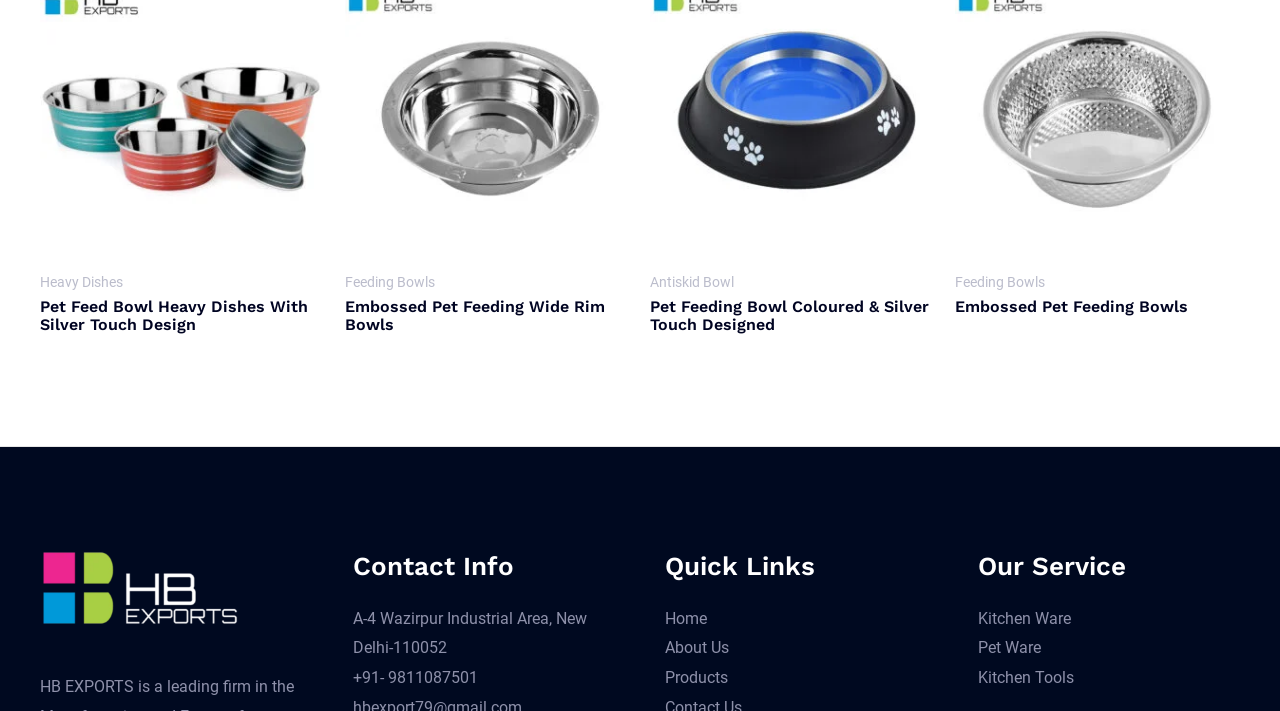Using the format (top-left x, top-left y, bottom-right x, bottom-right y), provide the bounding box coordinates for the described UI element. All values should be floating point numbers between 0 and 1: Products

[0.52, 0.94, 0.569, 0.966]